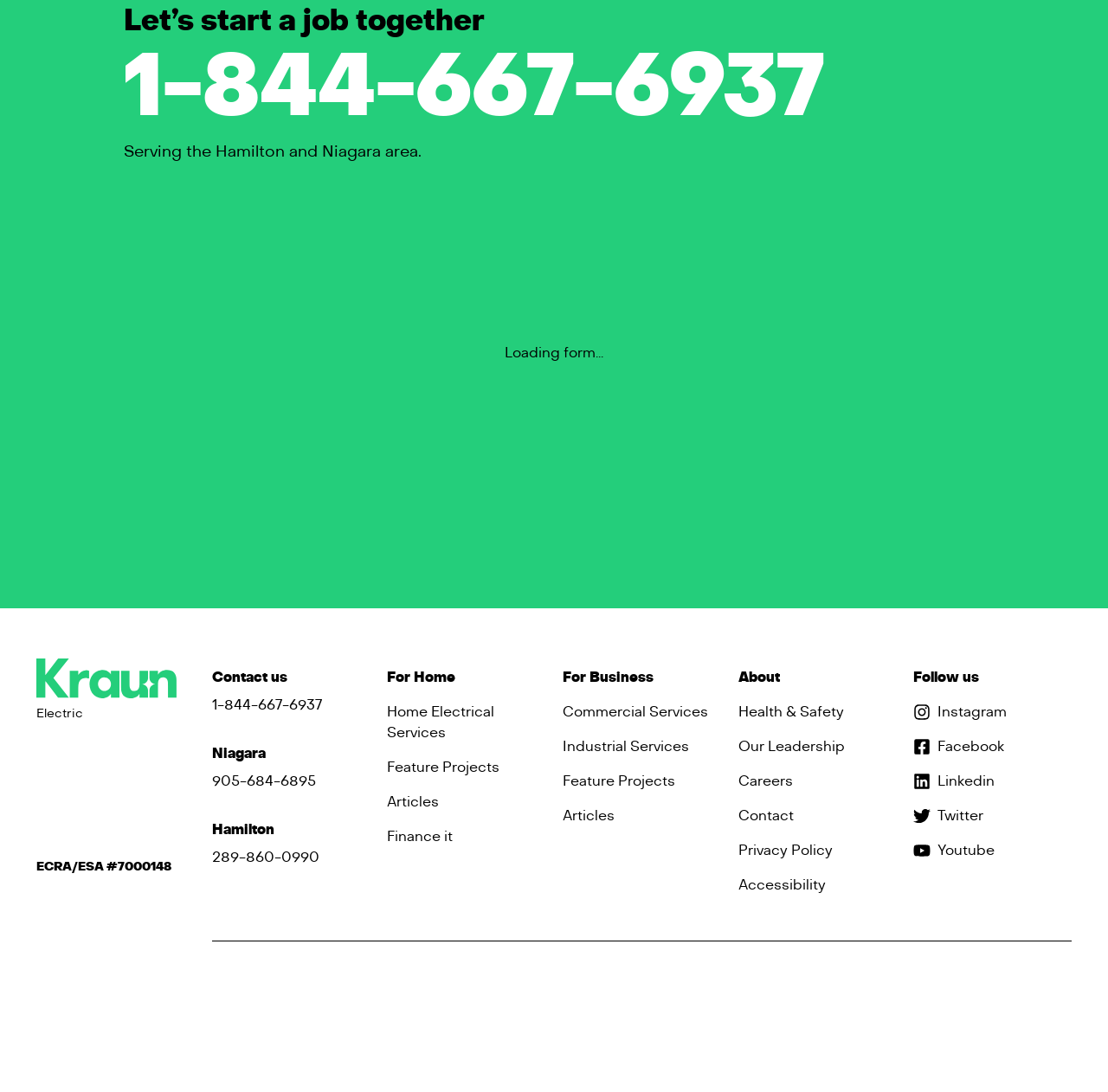Please find the bounding box coordinates (top-left x, top-left y, bottom-right x, bottom-right y) in the screenshot for the UI element described as follows: Return to the home pageElectric

[0.033, 0.603, 0.176, 0.661]